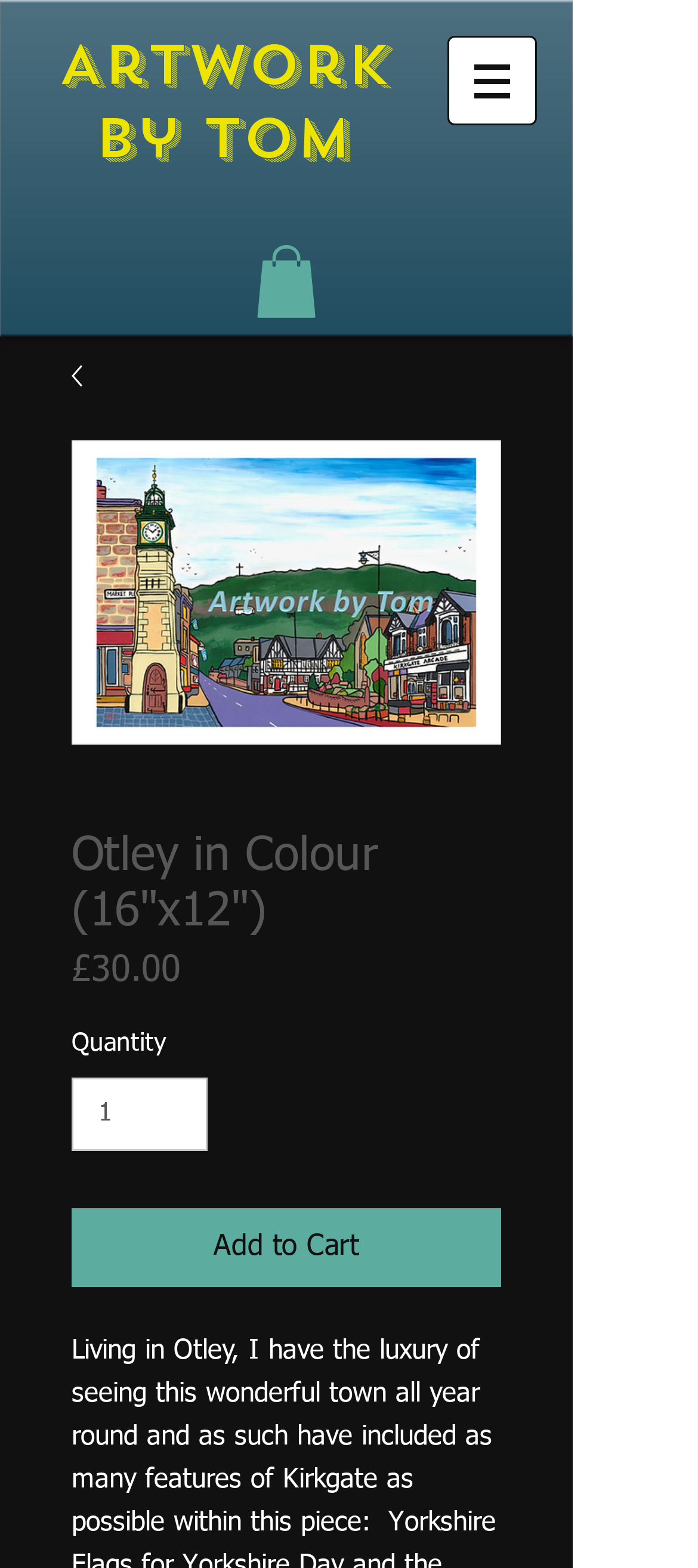Locate the bounding box coordinates for the element described below: "input value="1" aria-label="Quantity" value="1"". The coordinates must be four float values between 0 and 1, formatted as [left, top, right, bottom].

[0.103, 0.687, 0.298, 0.734]